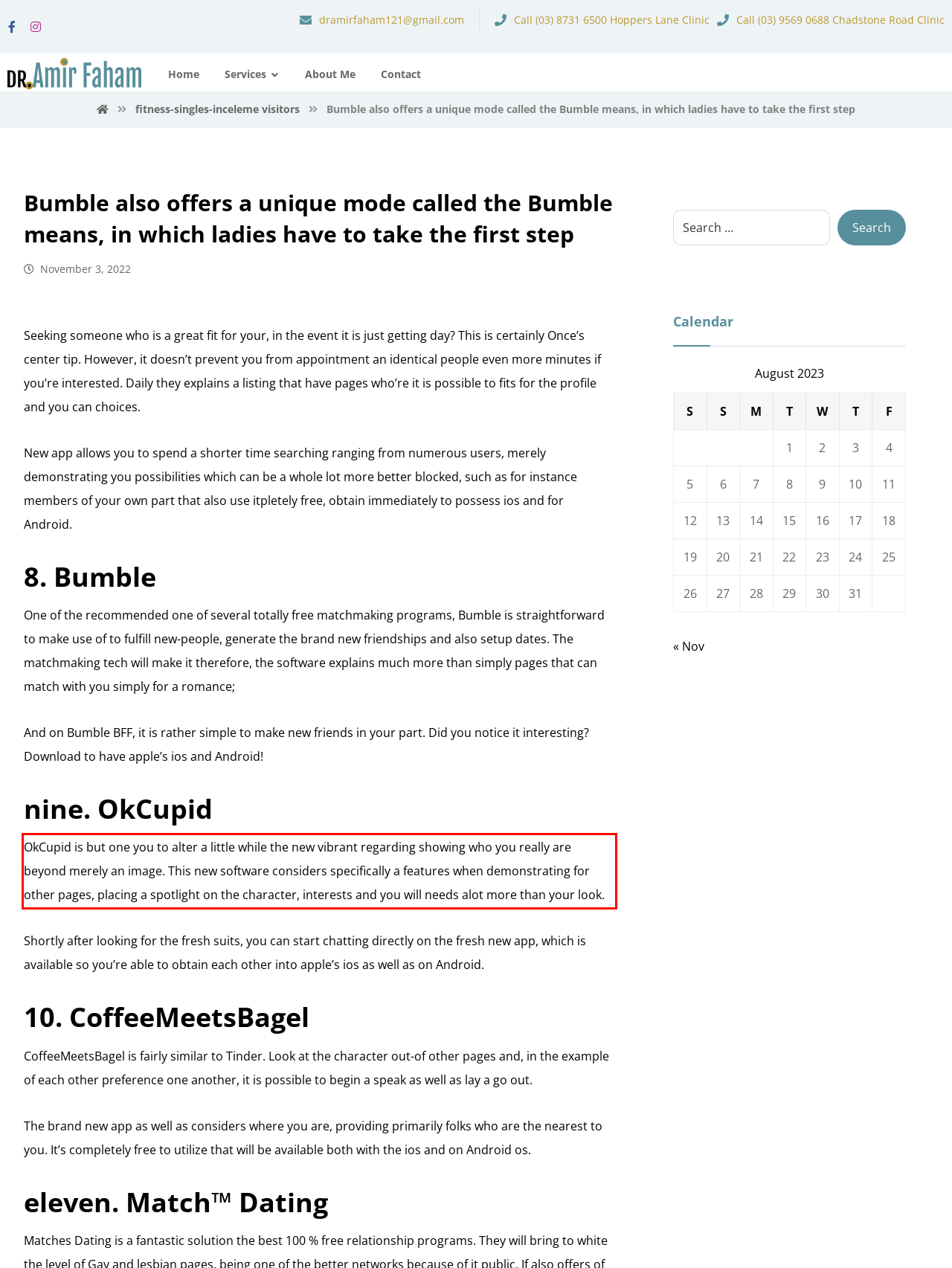You are looking at a screenshot of a webpage with a red rectangle bounding box. Use OCR to identify and extract the text content found inside this red bounding box.

OkCupid is but one you to alter a little while the new vibrant regarding showing who you really are beyond merely an image. This new software considers specifically a features when demonstrating for other pages, placing a spotlight on the character, interests and you will needs alot more than your look.